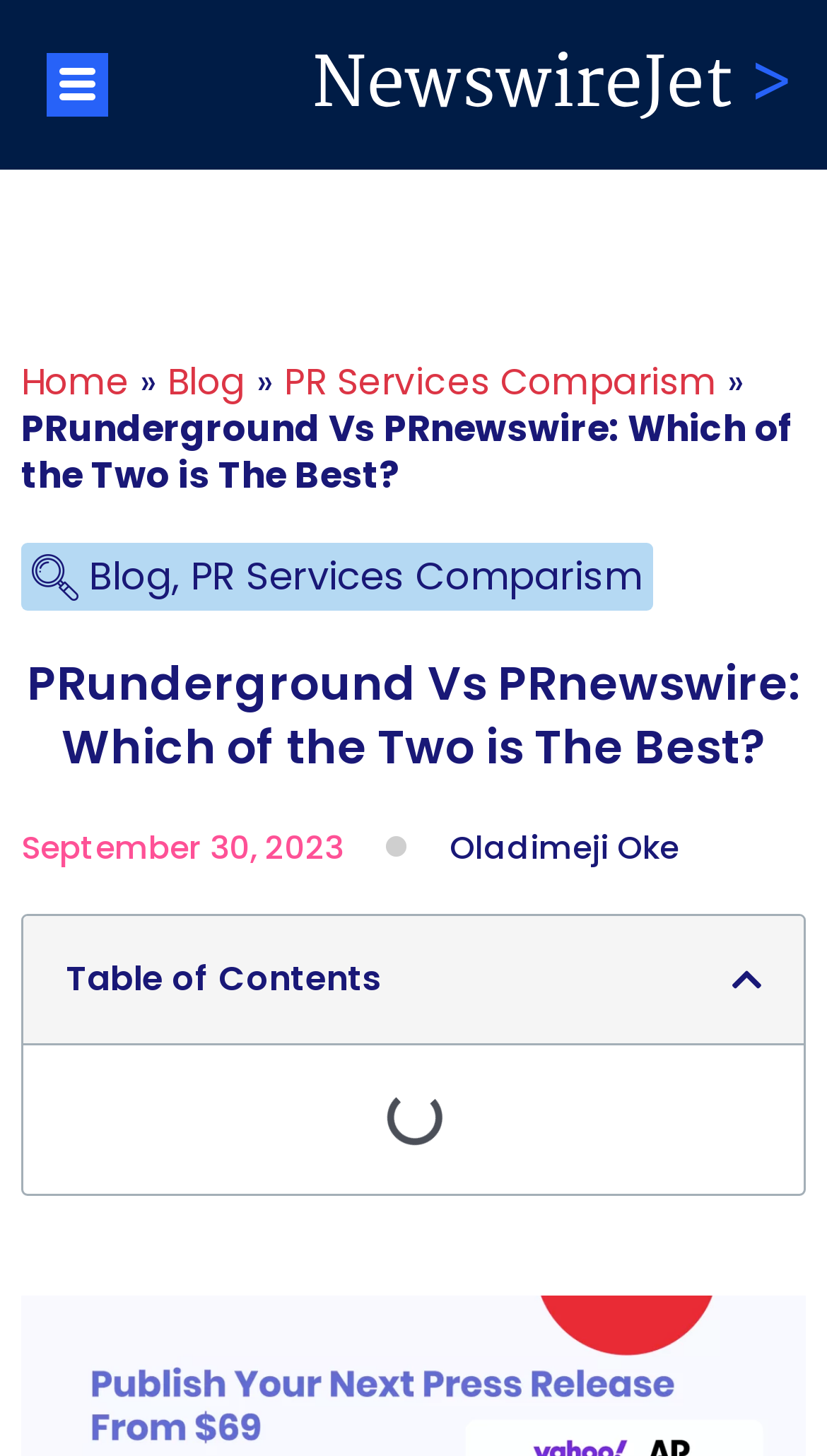Determine the bounding box coordinates for the clickable element required to fulfill the instruction: "Open the menu". Provide the coordinates as four float numbers between 0 and 1, i.e., [left, top, right, bottom].

[0.057, 0.036, 0.131, 0.081]